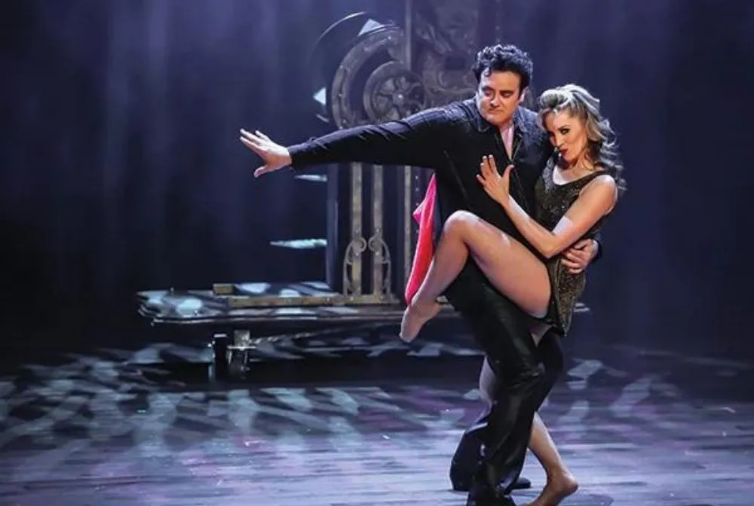Create a detailed narrative for the image.

In a captivating moment from the performance of illusionist Rick Thomas, the stage is set with dramatic lighting, enhancing the allure of the scene. Rick Thomas, dressed in a sleek black ensemble and a vibrant red cape, confidently engages with his graceful female partner, who exudes elegance in a shimmering black costume. Their chemistry is palpable as she playfully poses against him, embodying both charm and mystery. Behind them, an elaborate backdrop featuring magical stage apparatus hints at the mesmerizing illusions they are about to unveil. This image encapsulates the excitement and theatricality that defines Thomas's show, "The Mansion of Dreams," where magic and performance intertwine to create unforgettable memories for the audience.